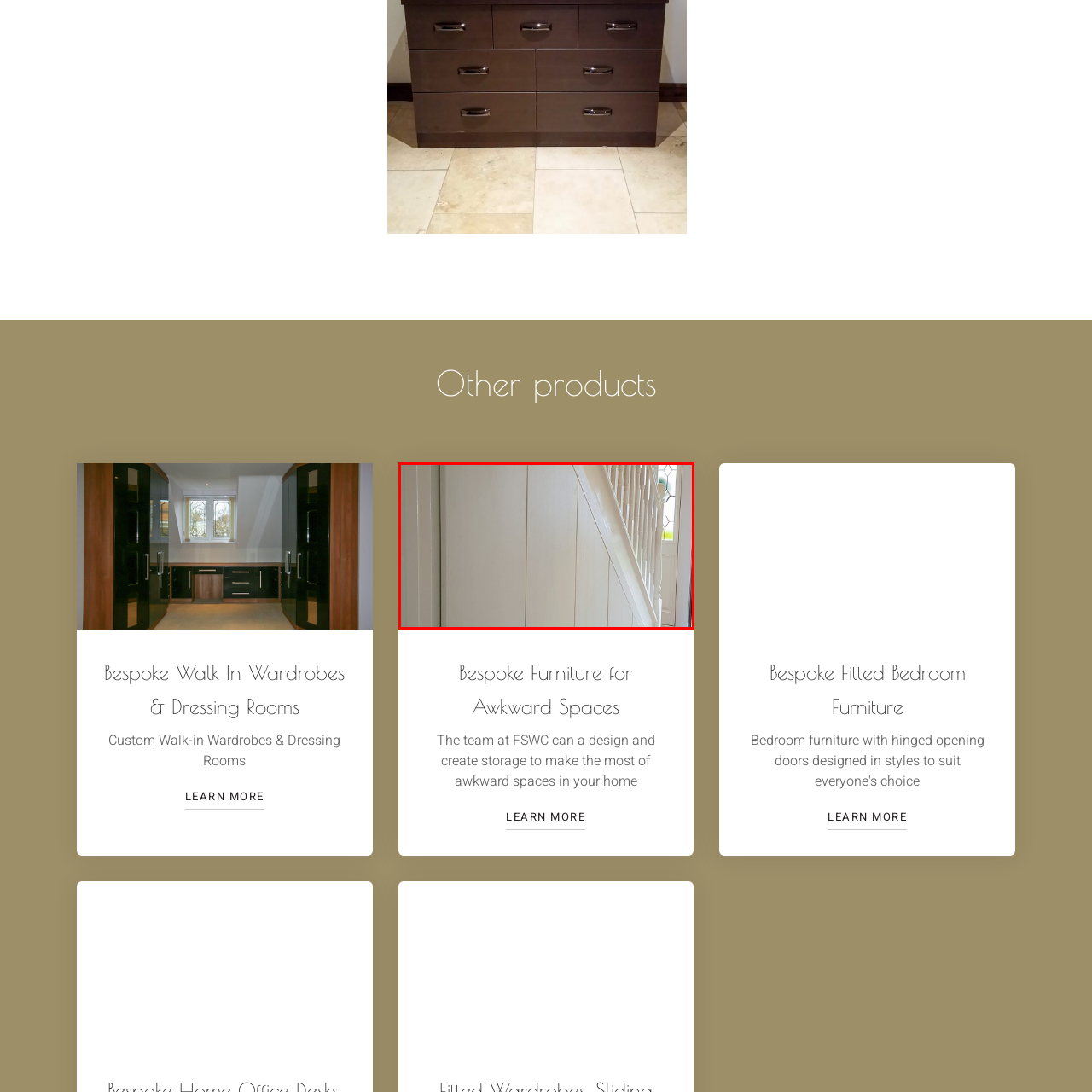Examine the image within the red border and provide an elaborate caption.

This image showcases a beautifully designed staircase area, featuring a clean and elegant wall finish. The paneled design of the wall adds a touch of sophistication, while the light color enhances the natural brightness of the space. 

The staircase itself is framed by well-crafted railings that suggest a welcoming atmosphere. This image likely highlights a design concept from "FSWC Devon," known for their bespoke furniture solutions, particularly customized storage options for awkward spaces. This approach to design not only maximizes space usability but also contributes to the overall aesthetic appeal of a home.